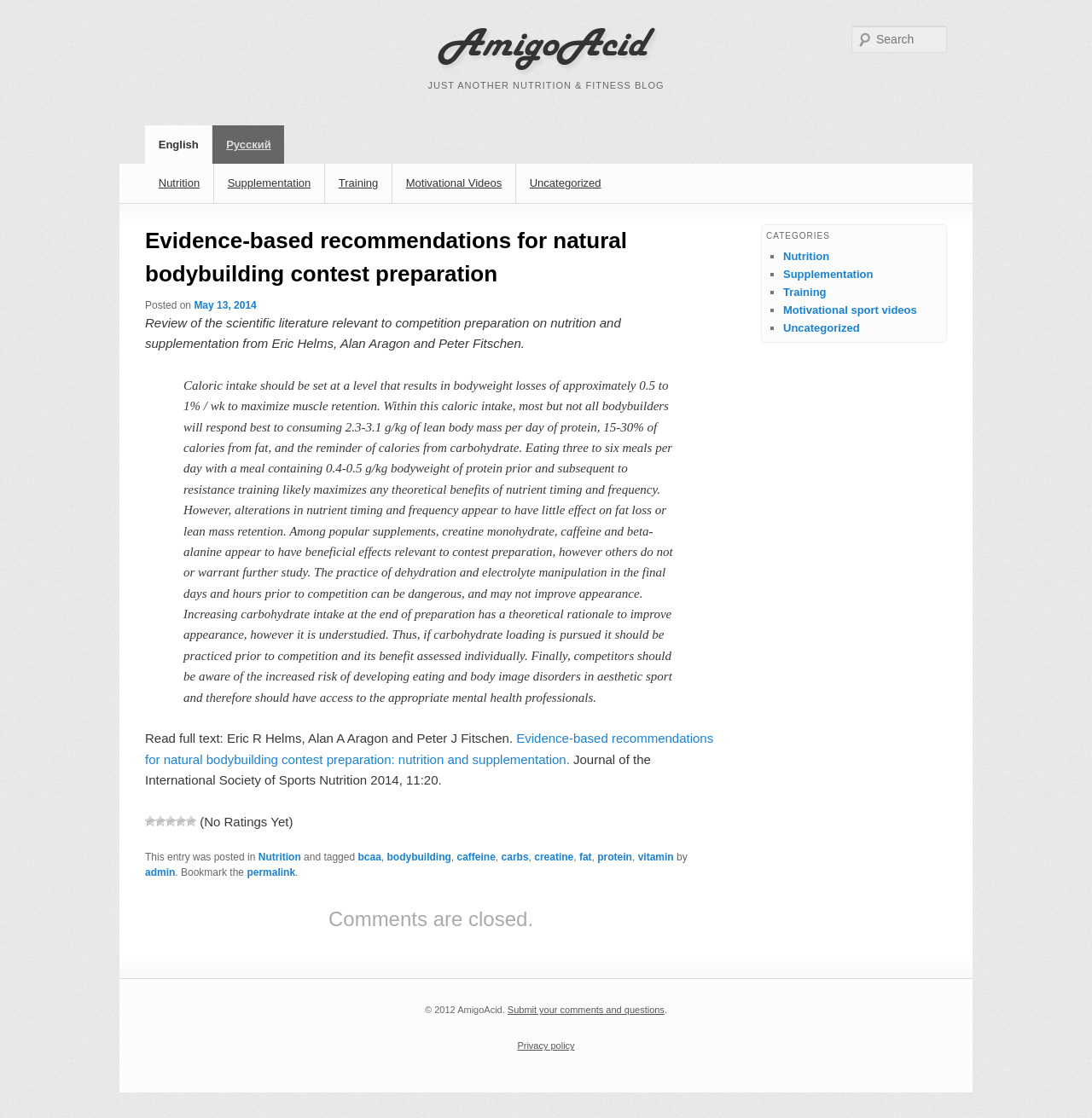How many stars does the article have?
Give a single word or phrase as your answer by examining the image.

No ratings yet